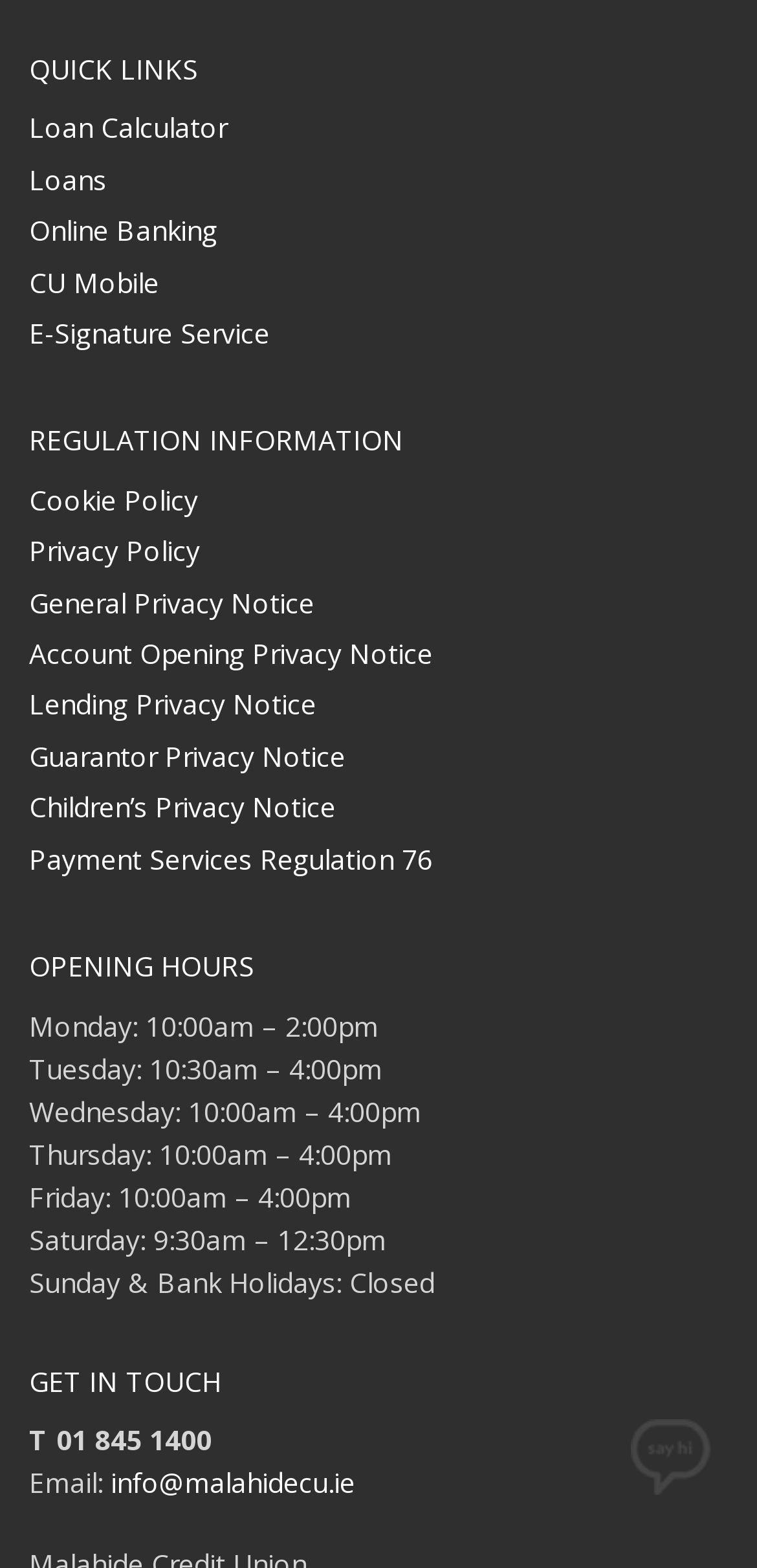Given the element description: "Loan Calculator", predict the bounding box coordinates of the UI element it refers to, using four float numbers between 0 and 1, i.e., [left, top, right, bottom].

[0.038, 0.069, 0.962, 0.096]